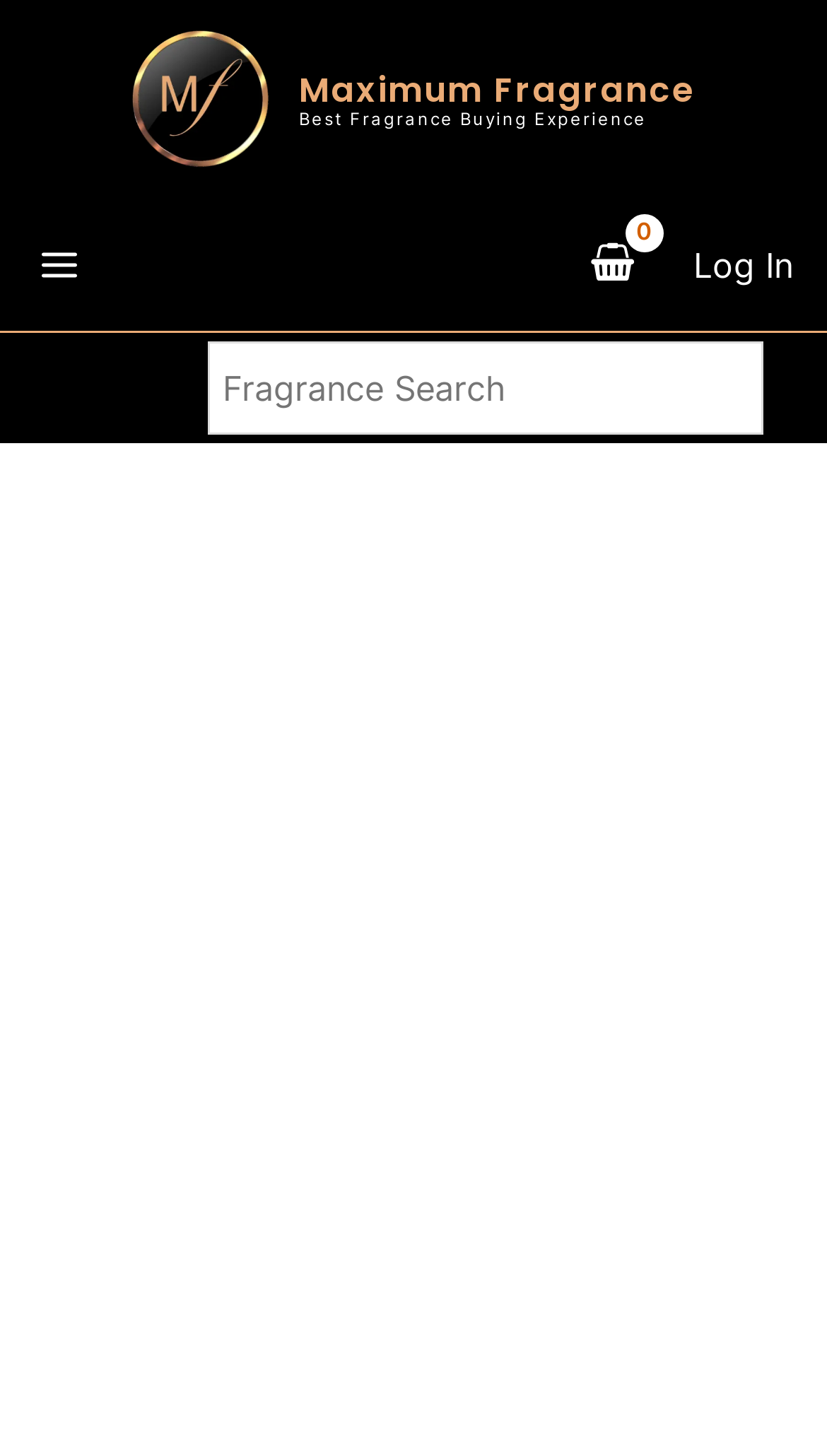From the element description Maximum Fragrance, predict the bounding box coordinates of the UI element. The coordinates must be specified in the format (top-left x, top-left y, bottom-right x, bottom-right y) and should be within the 0 to 1 range.

[0.362, 0.045, 0.841, 0.078]